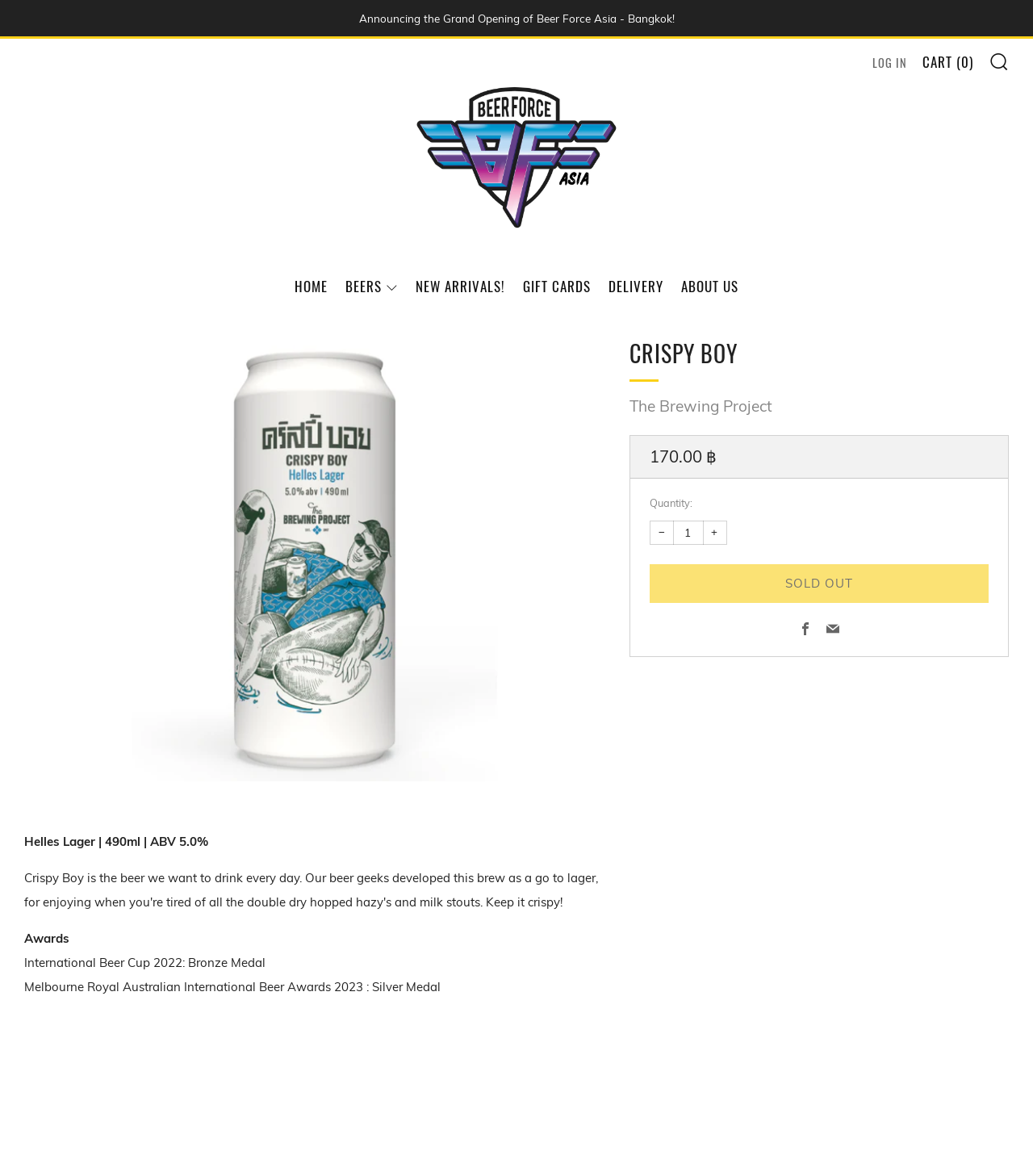Find the bounding box coordinates of the clickable area that will achieve the following instruction: "send an email to 'enquiries@groundupsg.com'".

None